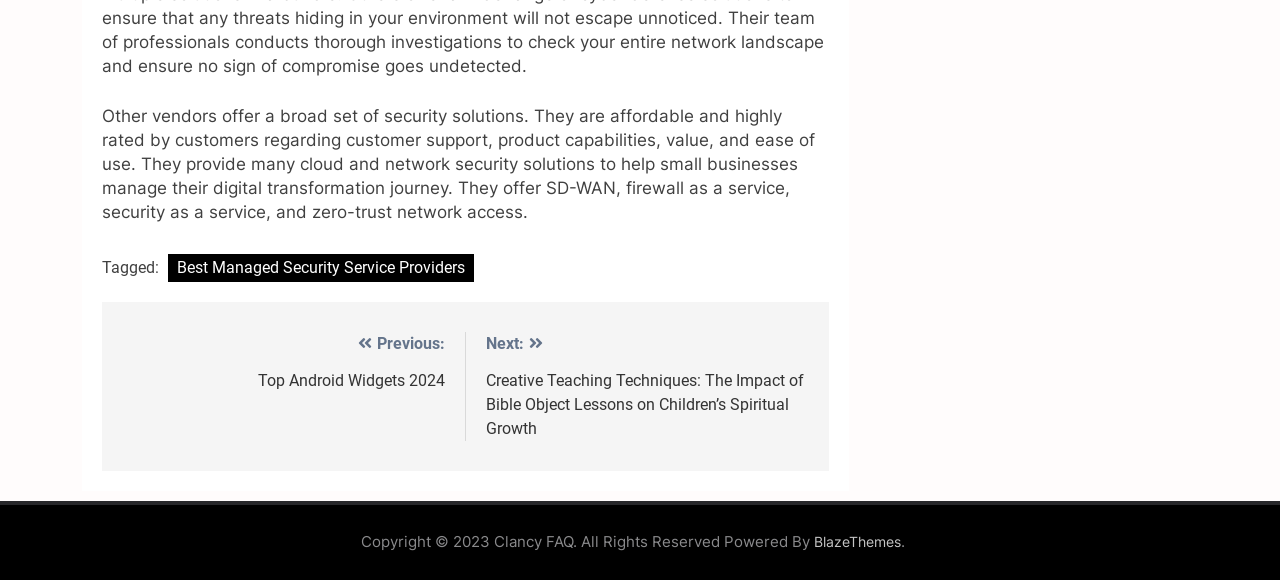From the details in the image, provide a thorough response to the question: What is the purpose of the vendors mentioned?

The purpose of the vendors mentioned is to help small businesses because the text states that they 'help small businesses manage their digital transformation journey'.